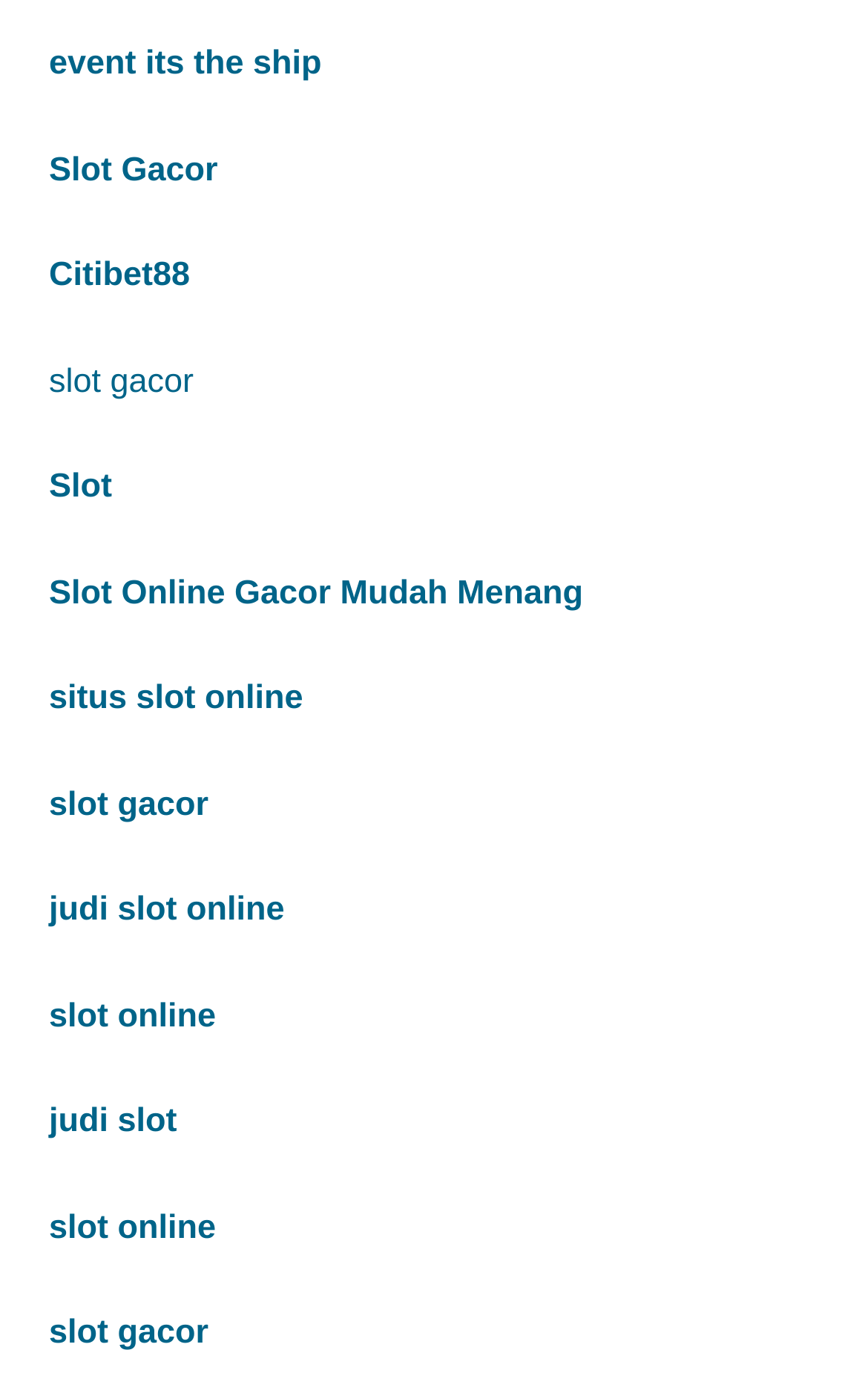Answer this question in one word or a short phrase: What is the longest link text on the webpage?

Slot Online Gacor Mudah Menang